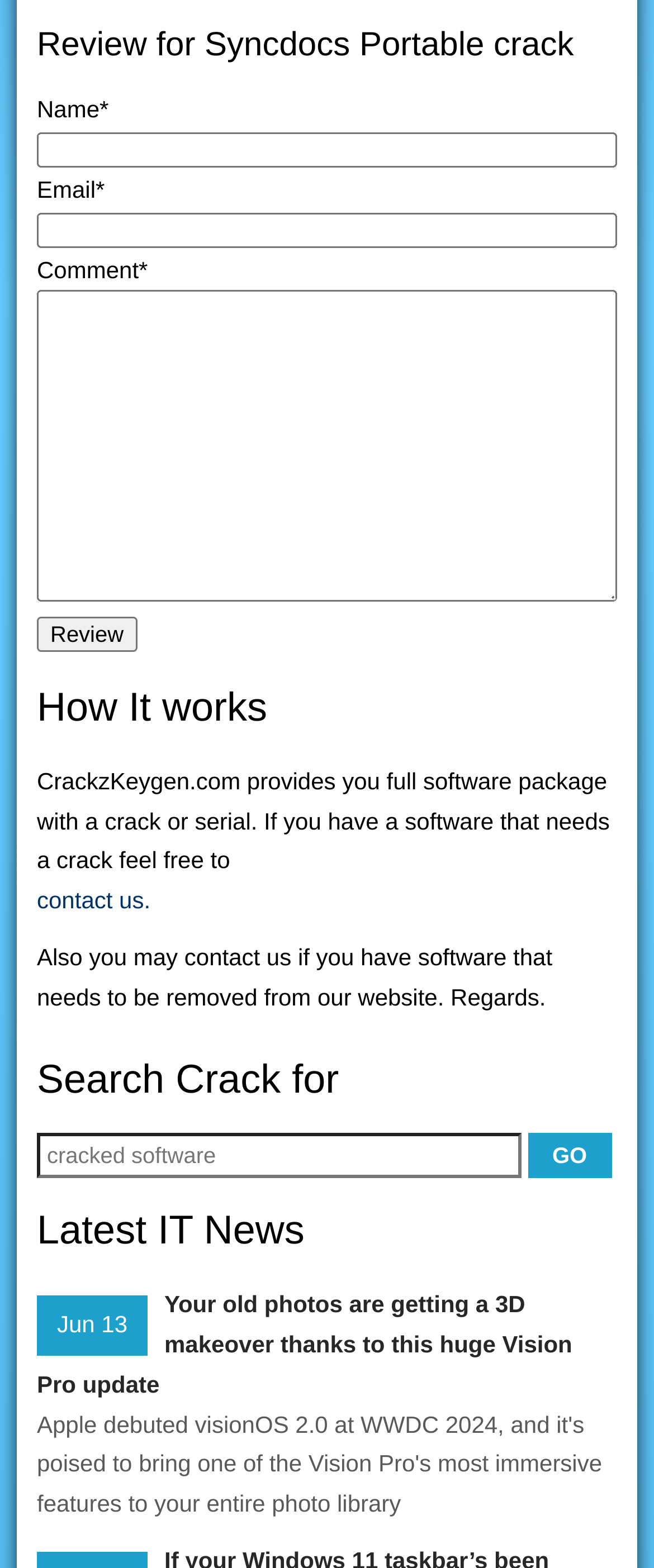Locate the UI element described by name="email" and provide its bounding box coordinates. Use the format (top-left x, top-left y, bottom-right x, bottom-right y) with all values as floating point numbers between 0 and 1.

[0.056, 0.136, 0.944, 0.158]